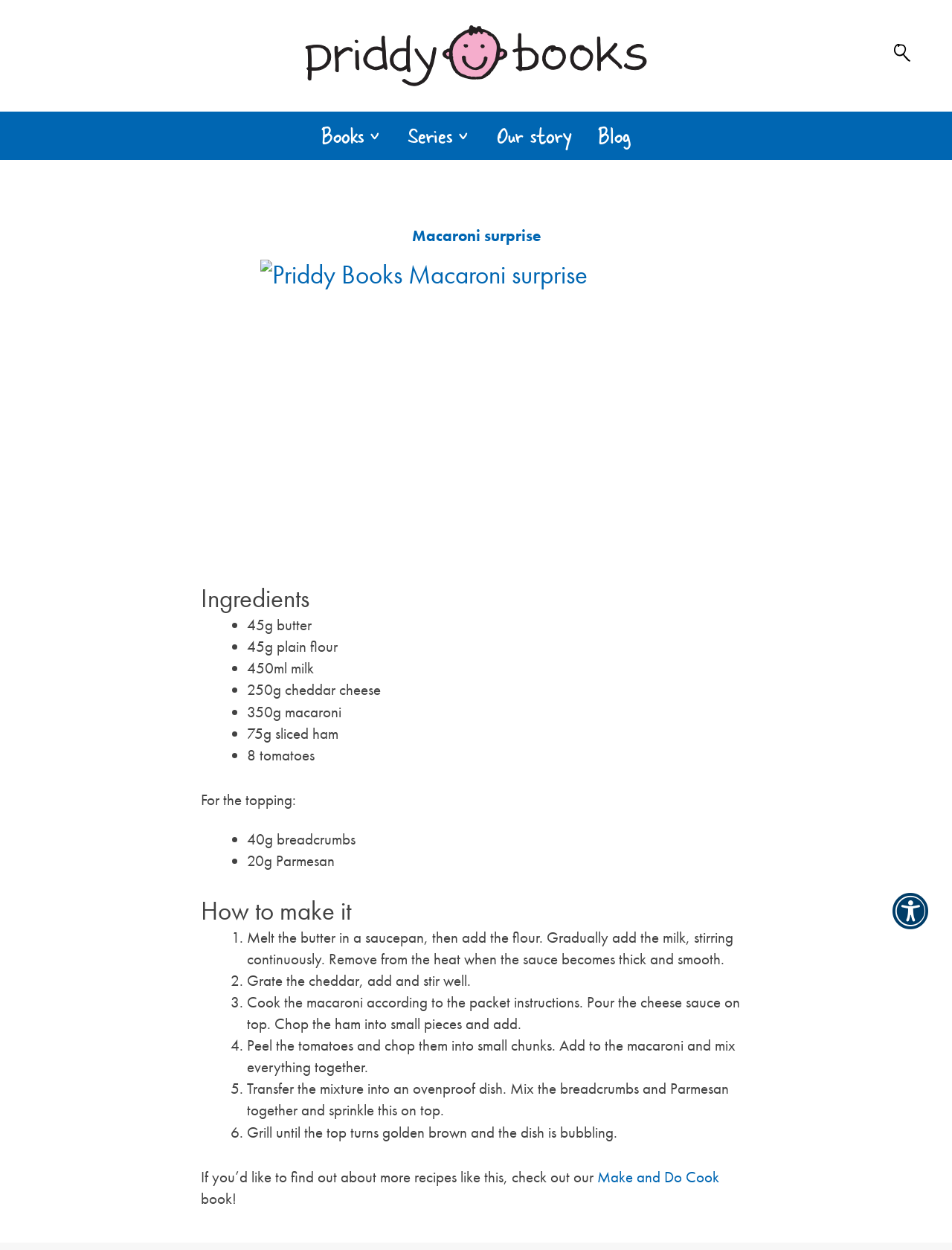Find the bounding box coordinates of the area to click in order to follow the instruction: "Click the 'Series' link".

[0.429, 0.1, 0.476, 0.117]